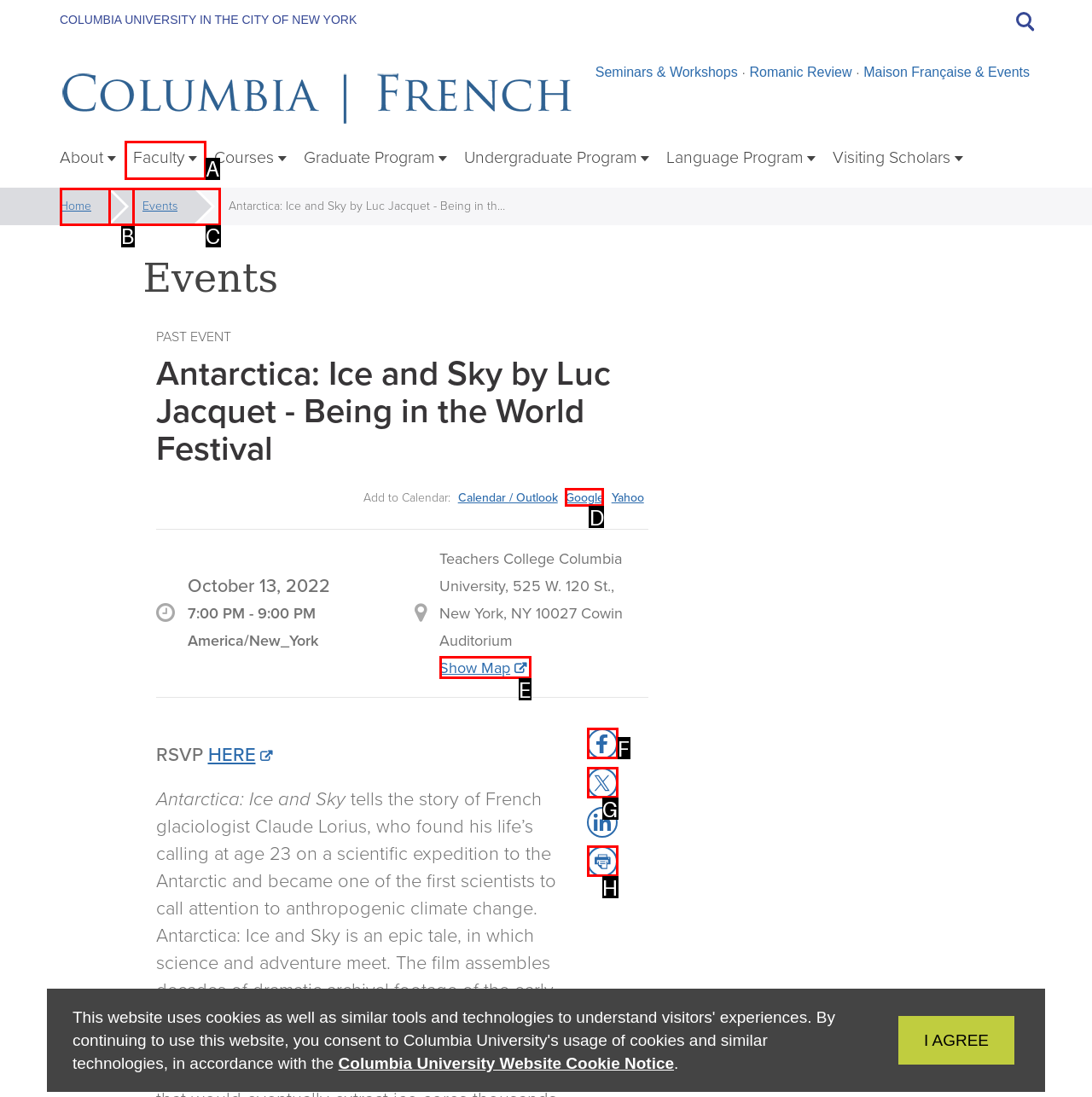Select the option that aligns with the description: Google
Respond with the letter of the correct choice from the given options.

D